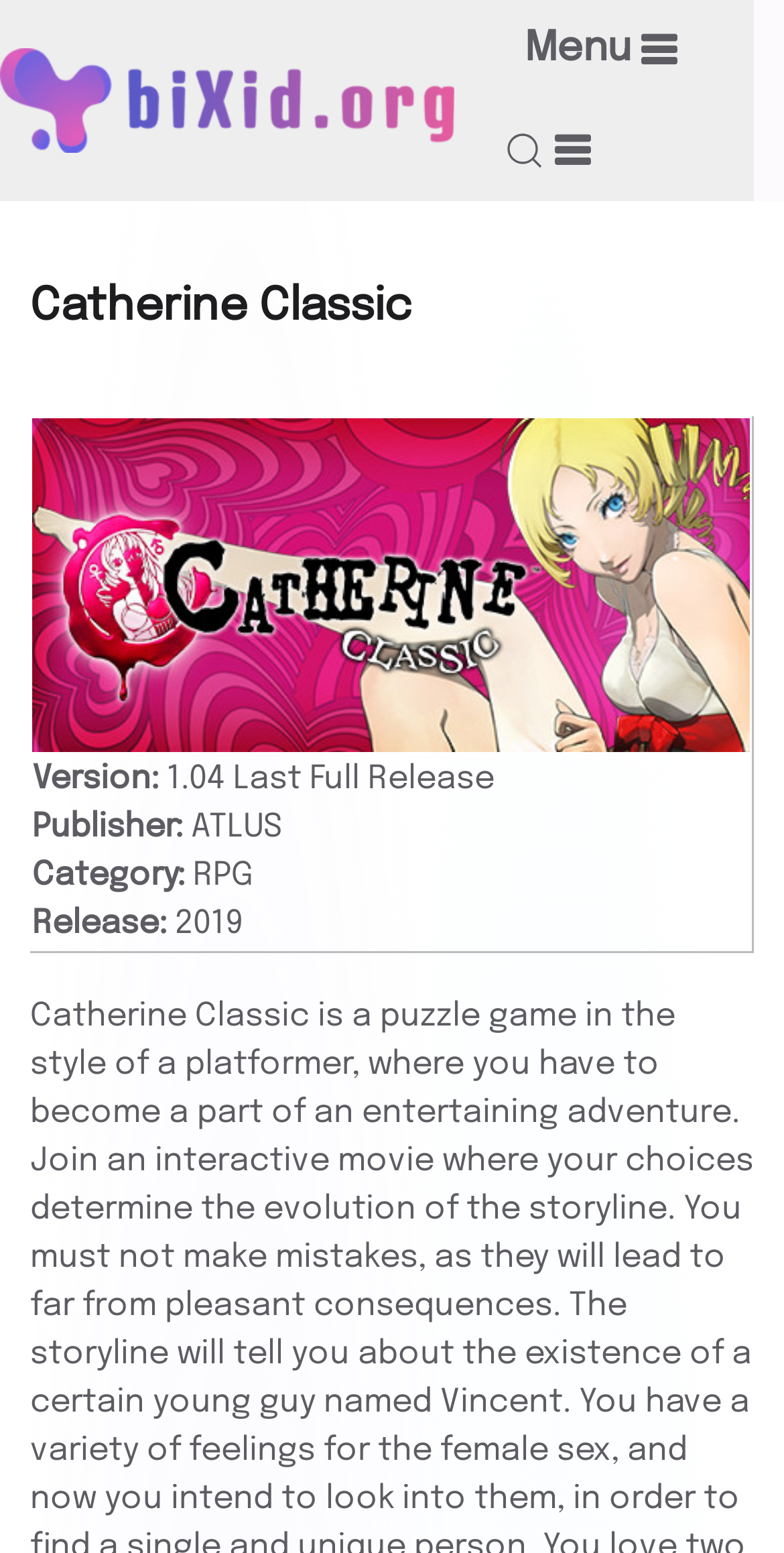Answer the following inquiry with a single word or phrase:
What is the text of the first link on the webpage?

Back to home